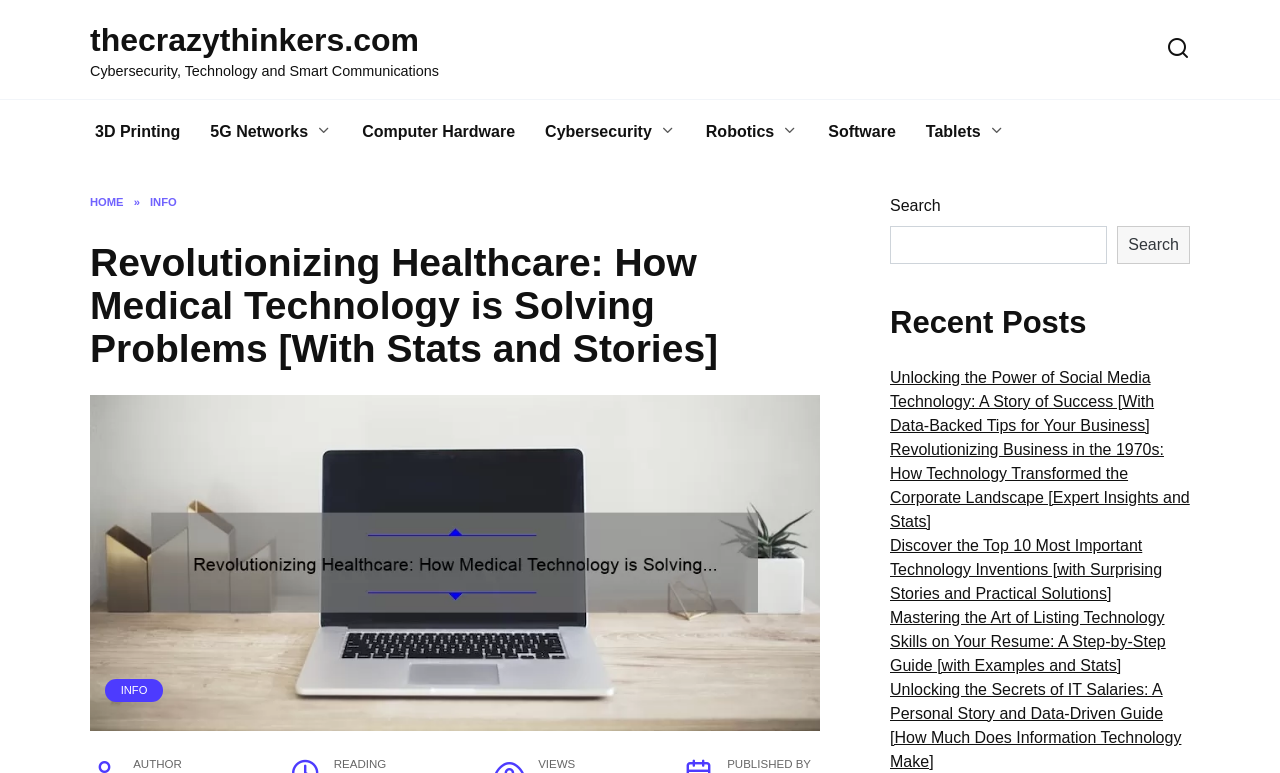Identify the bounding box coordinates of the section to be clicked to complete the task described by the following instruction: "Search for a topic". The coordinates should be four float numbers between 0 and 1, formatted as [left, top, right, bottom].

[0.695, 0.293, 0.865, 0.342]